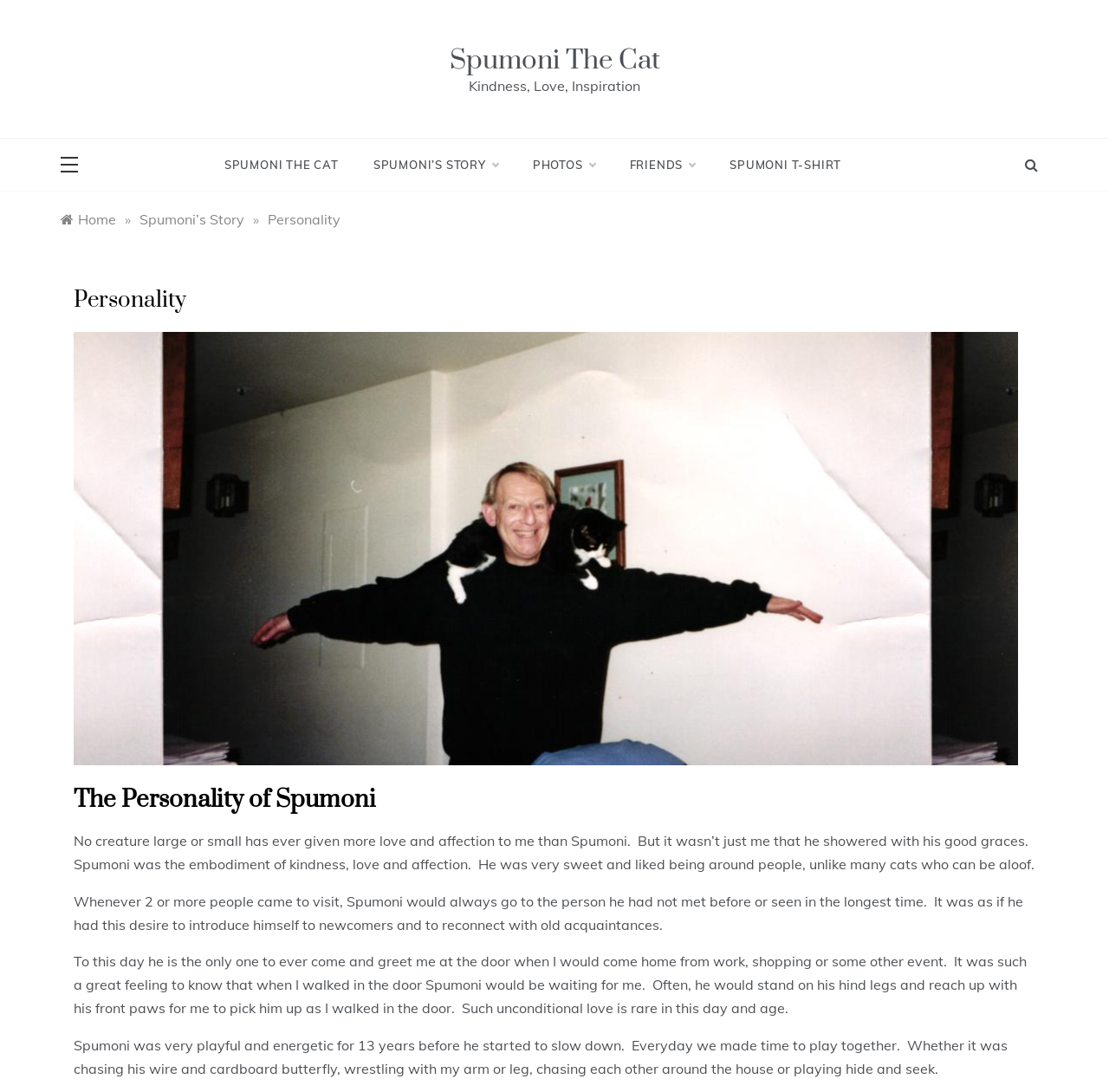Provide a brief response to the question below using one word or phrase:
What does Spumoni do when 2 or more people come to visit?

Go to the person he had not met before